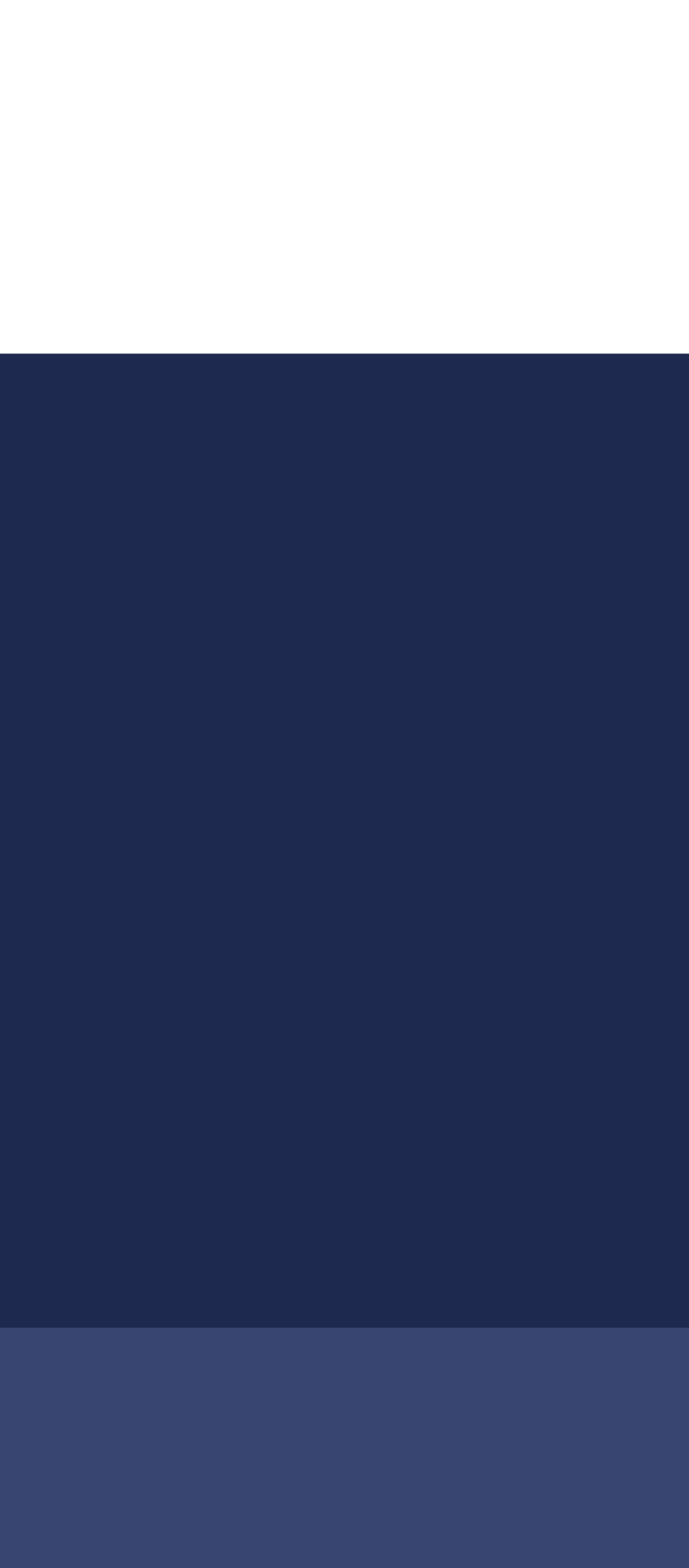Show the bounding box coordinates for the element that needs to be clicked to execute the following instruction: "Visit the WordPress website". Provide the coordinates in the form of four float numbers between 0 and 1, i.e., [left, top, right, bottom].

None